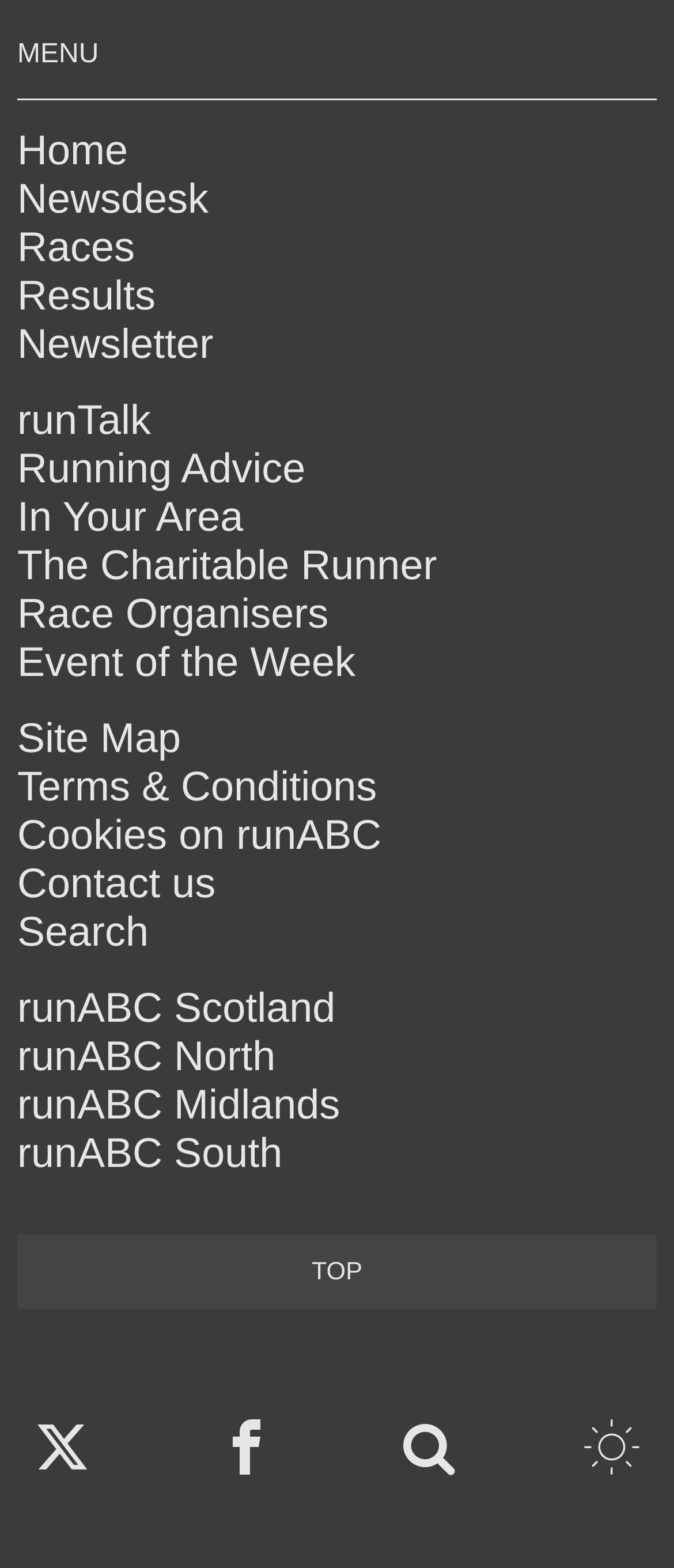How many regional links are on the page?
Using the image as a reference, answer with just one word or a short phrase.

4